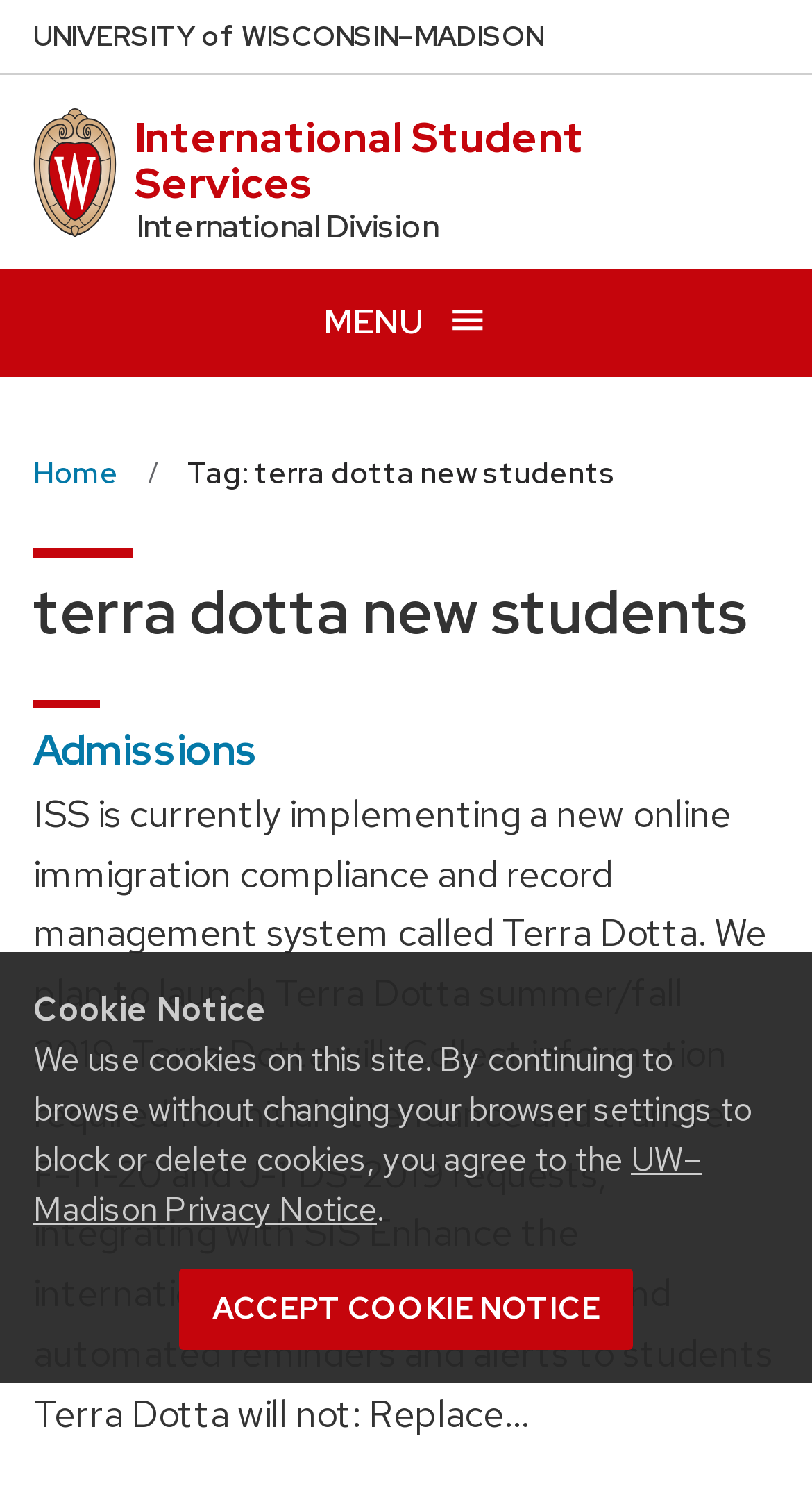Locate the primary heading on the webpage and return its text.

terra dotta new students